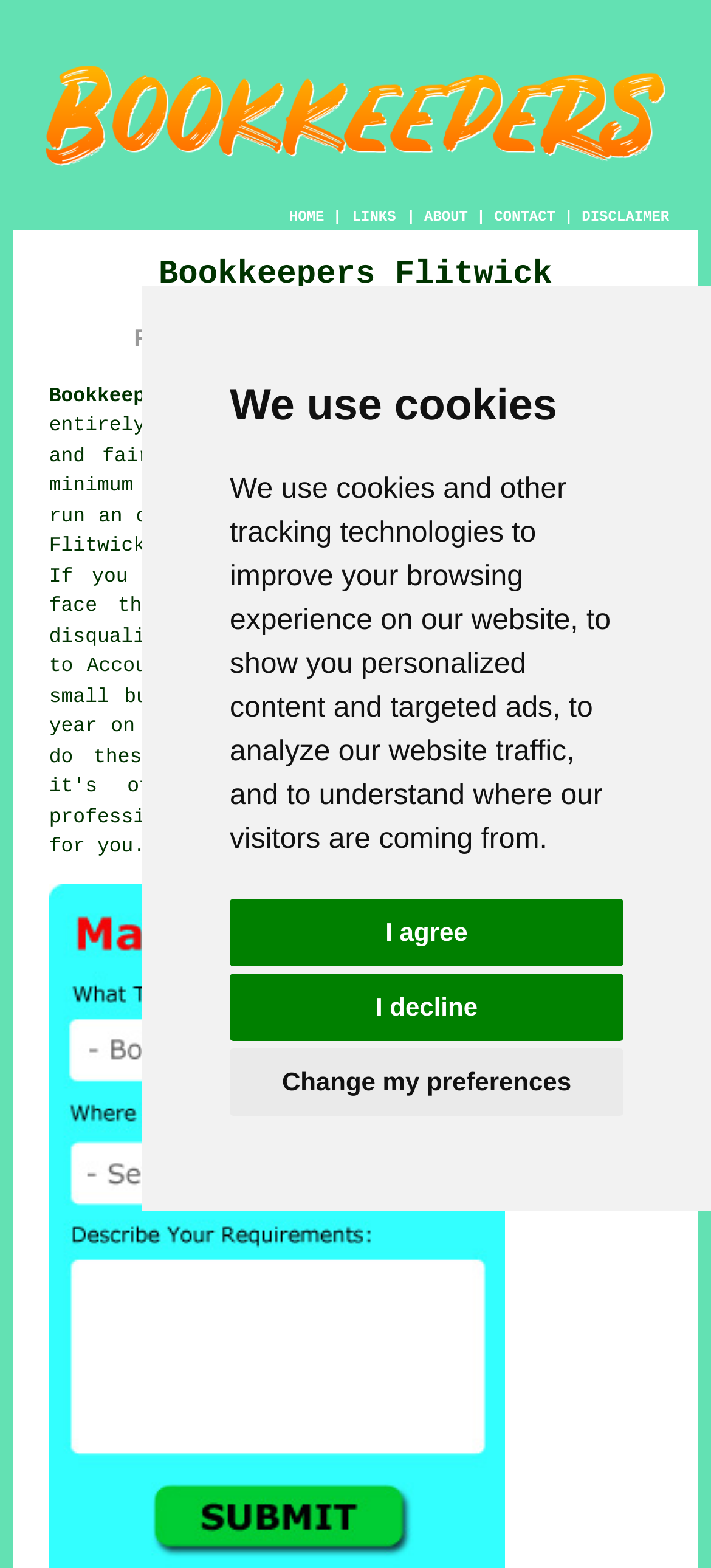Respond to the following question with a brief word or phrase:
What is the alternative to doing bookkeeping oneself?

Employ a professional accountant or bookkeeper